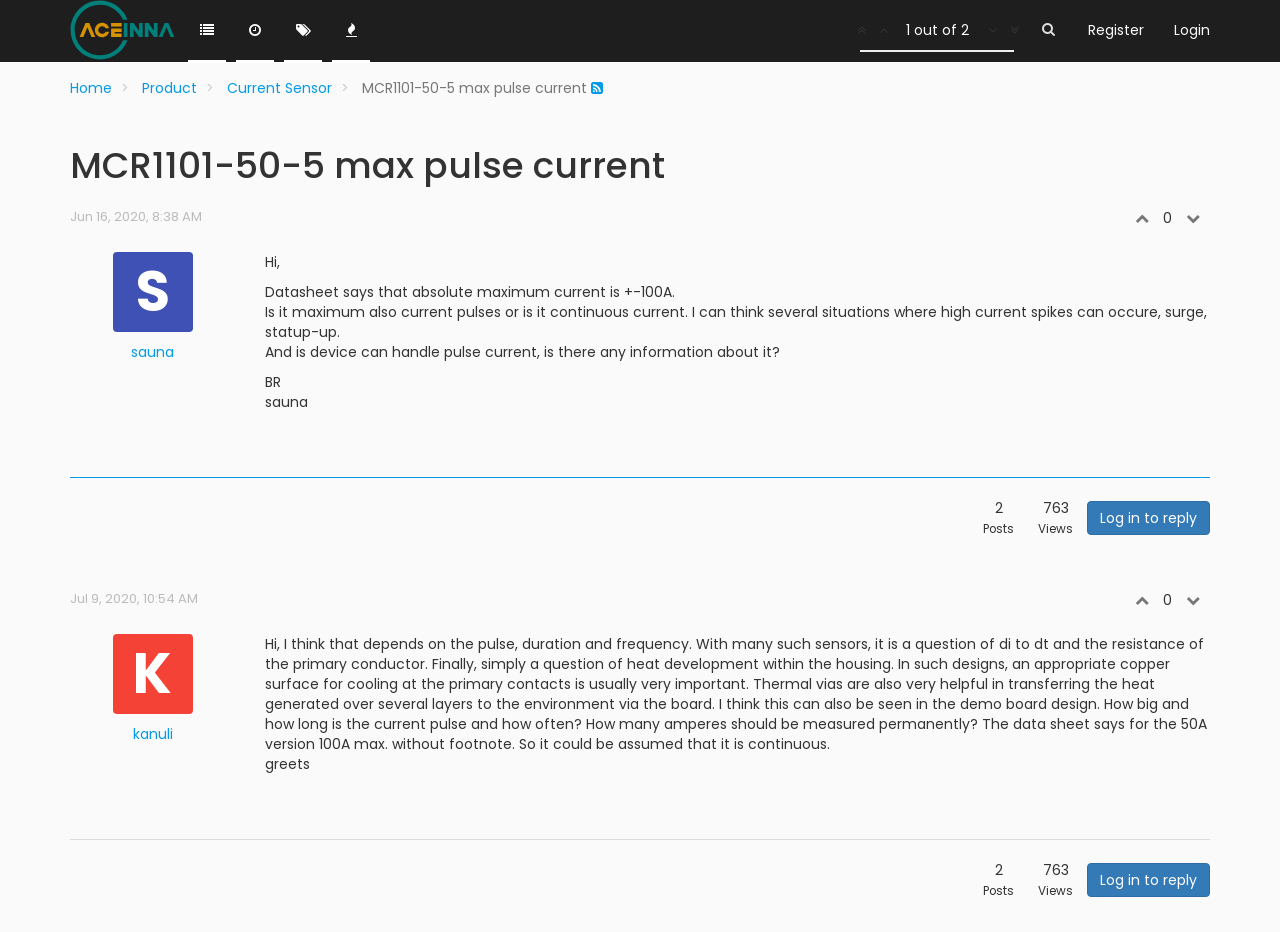Look at the image and give a detailed response to the following question: How many posts does the user 'sauna' have?

The question is asking about the number of posts the user 'sauna' has. According to the webpage, the text '2' is present next to the username 'sauna', which indicates that the user has 2 posts.